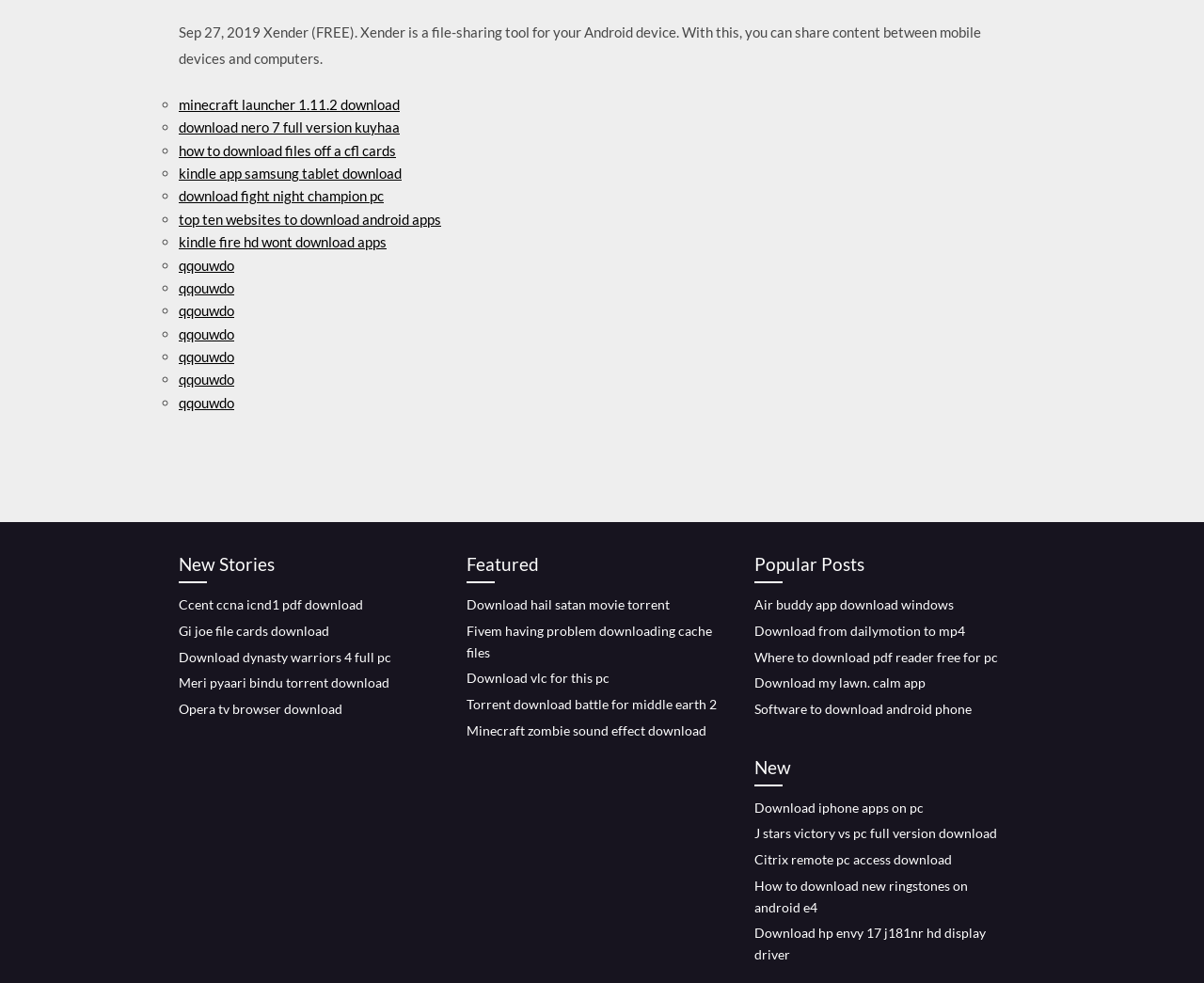Identify the bounding box of the HTML element described as: "Opera tv browser download".

[0.148, 0.713, 0.284, 0.729]